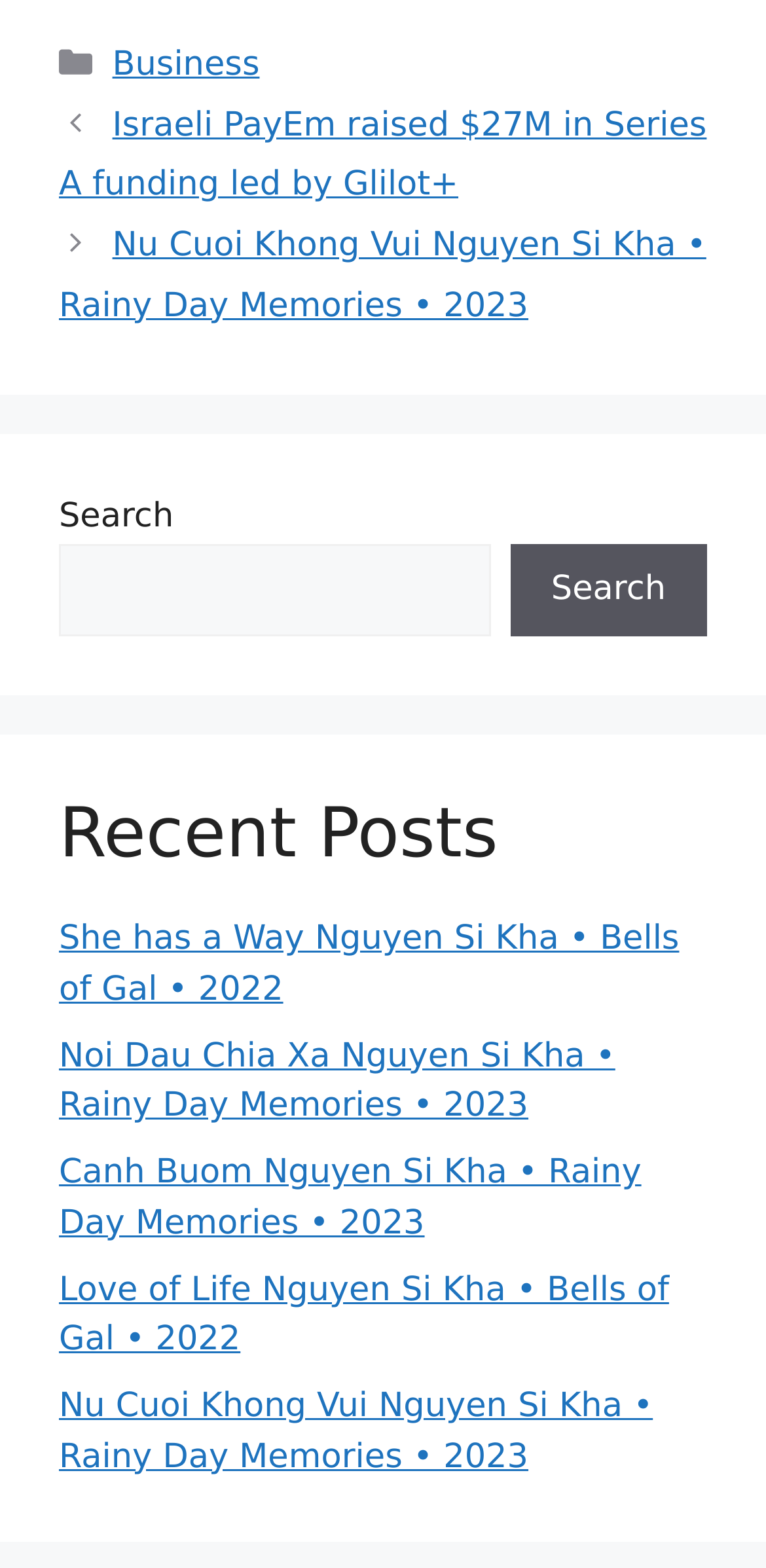Determine the bounding box coordinates for the clickable element to execute this instruction: "Browse the category 'Business'". Provide the coordinates as four float numbers between 0 and 1, i.e., [left, top, right, bottom].

[0.147, 0.029, 0.339, 0.054]